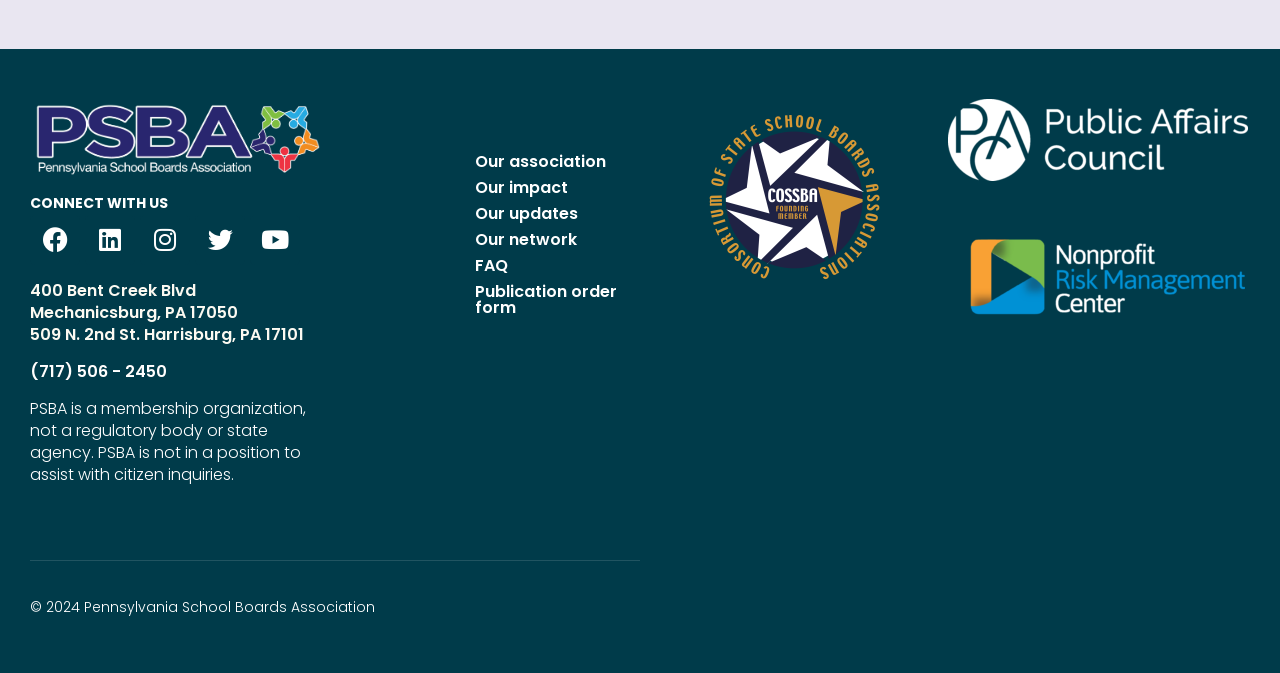What is the phone number of the organization?
Refer to the image and answer the question using a single word or phrase.

(717) 506 - 2450